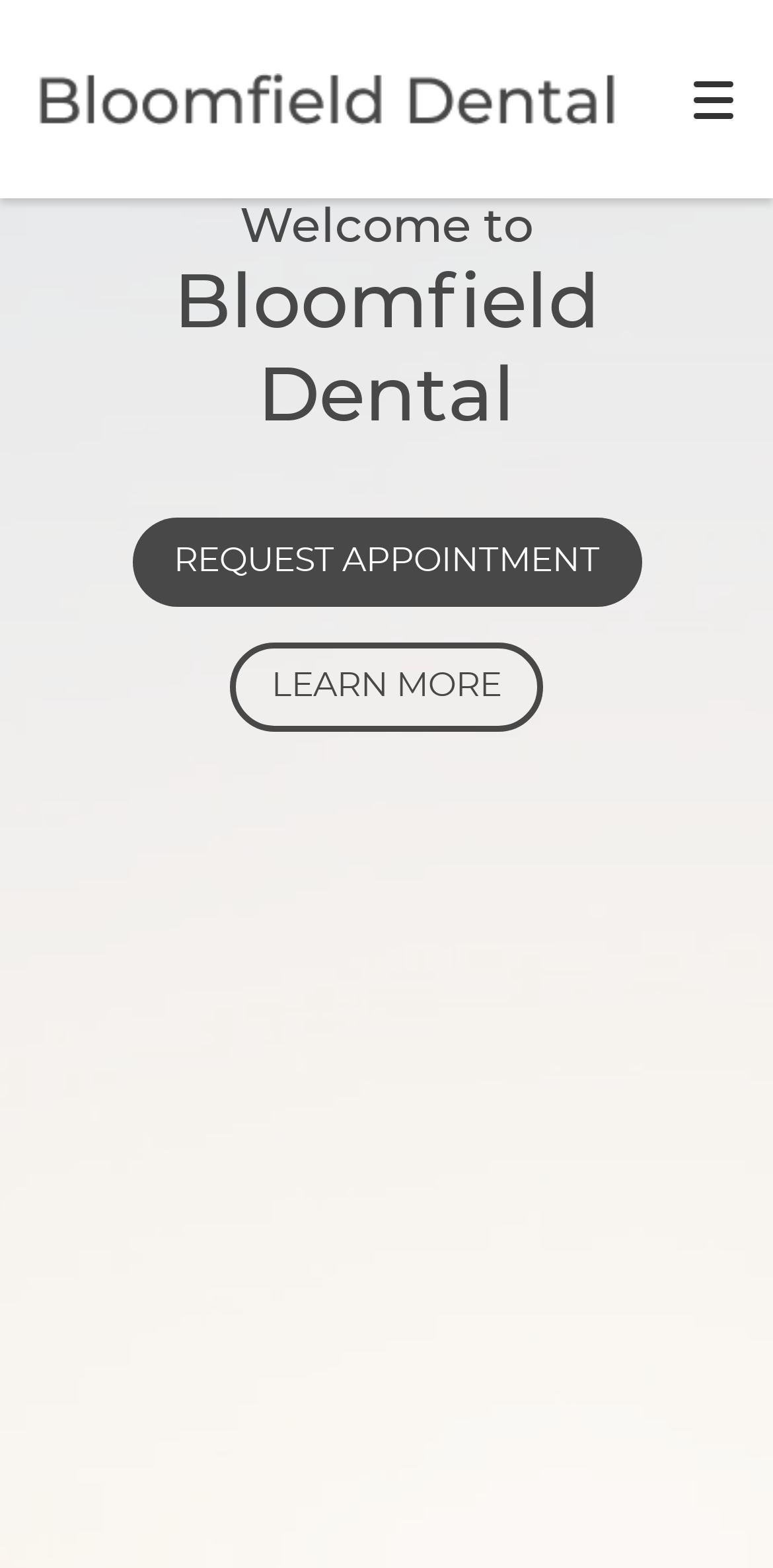Please identify the bounding box coordinates of the element I need to click to follow this instruction: "Click the logo".

[0.0, 0.022, 0.846, 0.105]